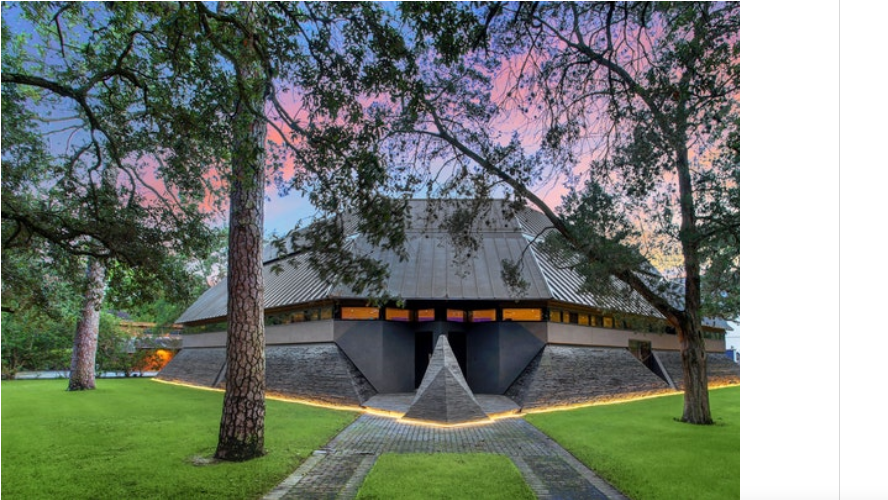How many square feet is the property situated on?
Using the details from the image, give an elaborate explanation to answer the question.

The property is situated on an expansive lot of 18,000 square feet, providing an inviting backdrop to its innovative structure.